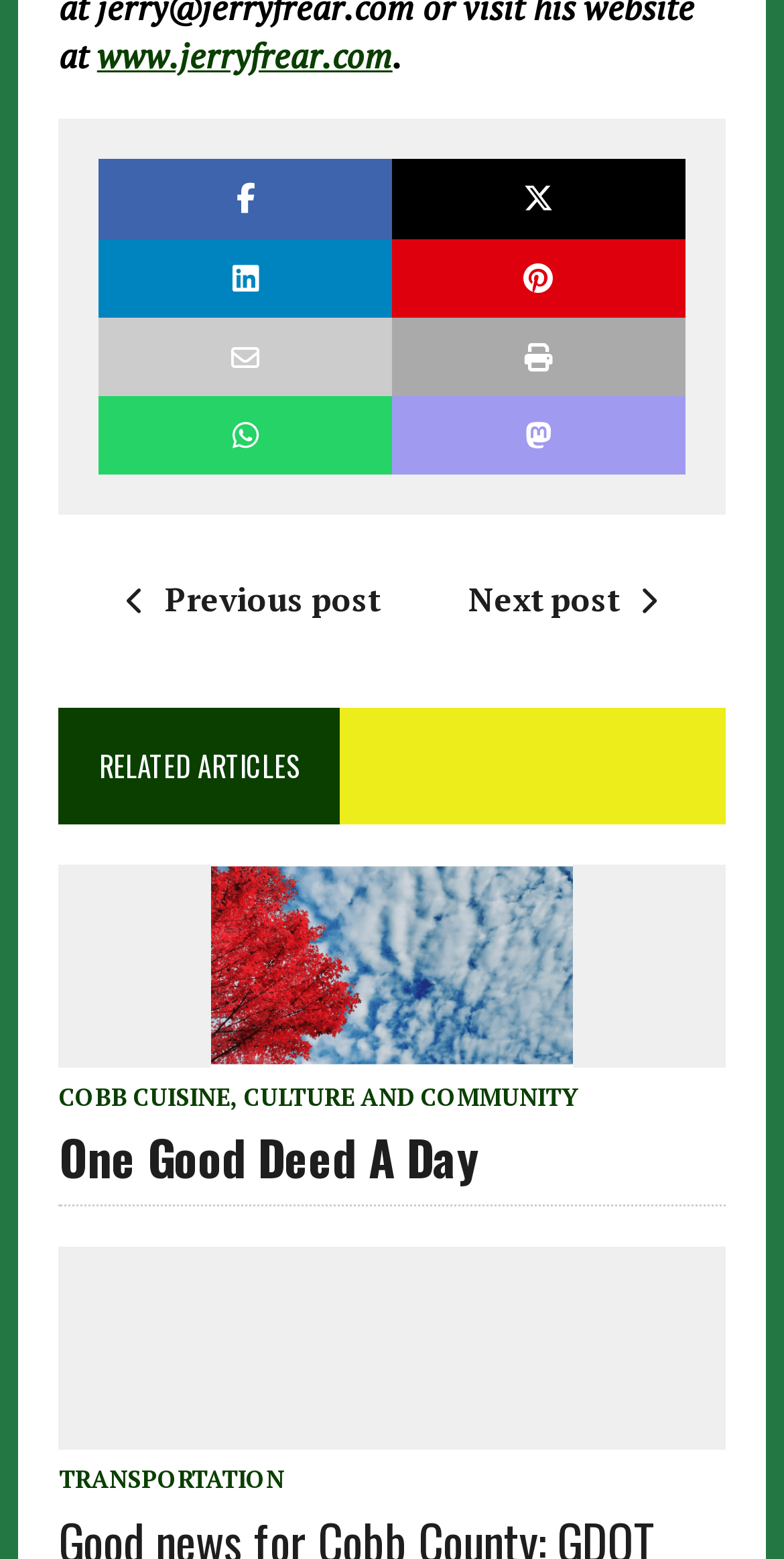Please look at the image and answer the question with a detailed explanation: What is the purpose of the links at the top?

The links at the top of the webpage, represented by Unicode characters, are likely social media links, allowing users to connect with the website's social media profiles.